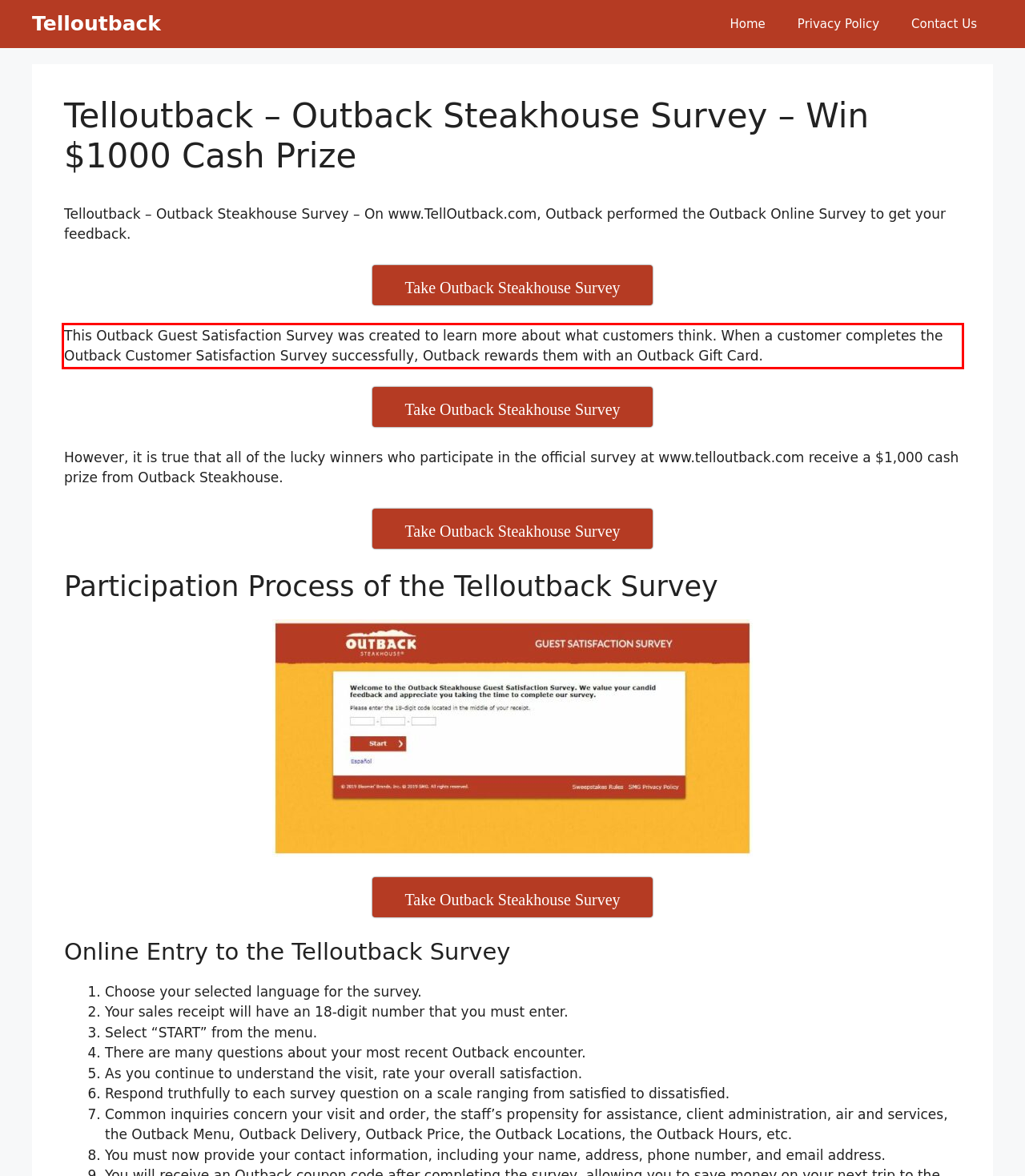Identify and extract the text within the red rectangle in the screenshot of the webpage.

This Outback Guest Satisfaction Survey was created to learn more about what customers think. When a customer completes the Outback Customer Satisfaction Survey successfully, Outback rewards them with an Outback Gift Card.